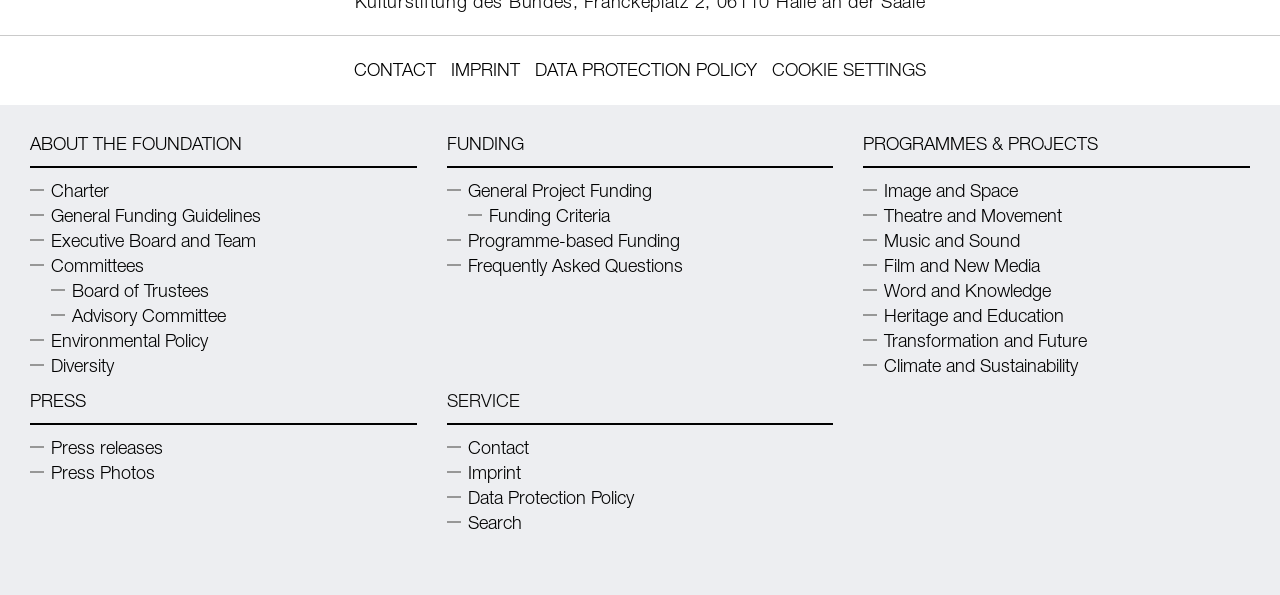With reference to the screenshot, provide a detailed response to the question below:
How many sections are in the navigation?

There are 2 sections in the navigation because there are two main navigation sections, 'Service navigation' and 'Sitemap', which contain various links and sub-links. These sections have bounding box coordinates ranging from [0.0, 0.058, 1.0, 0.176] to [0.012, 0.203, 0.988, 0.899].